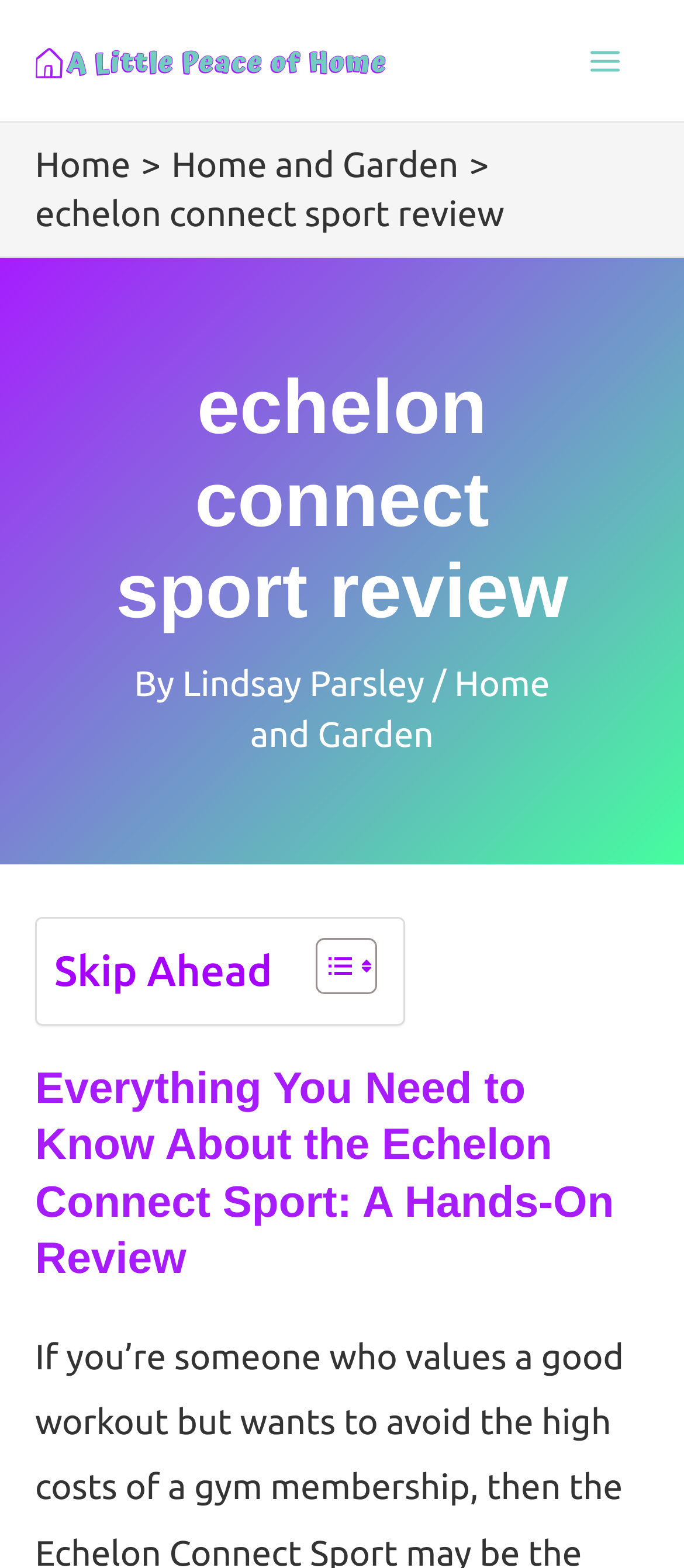Create an in-depth description of the webpage, covering main sections.

The webpage is about a review of the Echelon Connect Sport, a fitness-related product. At the top left corner, there is a logo of "A Little Peace of Home" with a link to the homepage. Next to the logo, there is a main menu button. 

Below the logo and the main menu button, there is a navigation section with breadcrumbs, showing the current page's location in the website's hierarchy. The breadcrumbs consist of three links: "Home", "Home and Garden", and the current page "Echelon Connect Sport Review".

The main content of the webpage starts with a heading that repeats the title "Echelon Connect Sport Review". Below the heading, there is a byline with the author's name, "Lindsay Parsley", and a category link to "Home and Garden". 

The main review content is divided into sections, with a table of contents that can be toggled on and off. The table of contents is located at the top right corner of the main content area. There is also a "Skip Ahead" link and a "Toggle Table of Content" link with two icons. 

The review itself is a long piece of text, with a heading that summarizes the content: "Everything You Need to Know About the Echelon Connect Sport: A Hands-On Review".